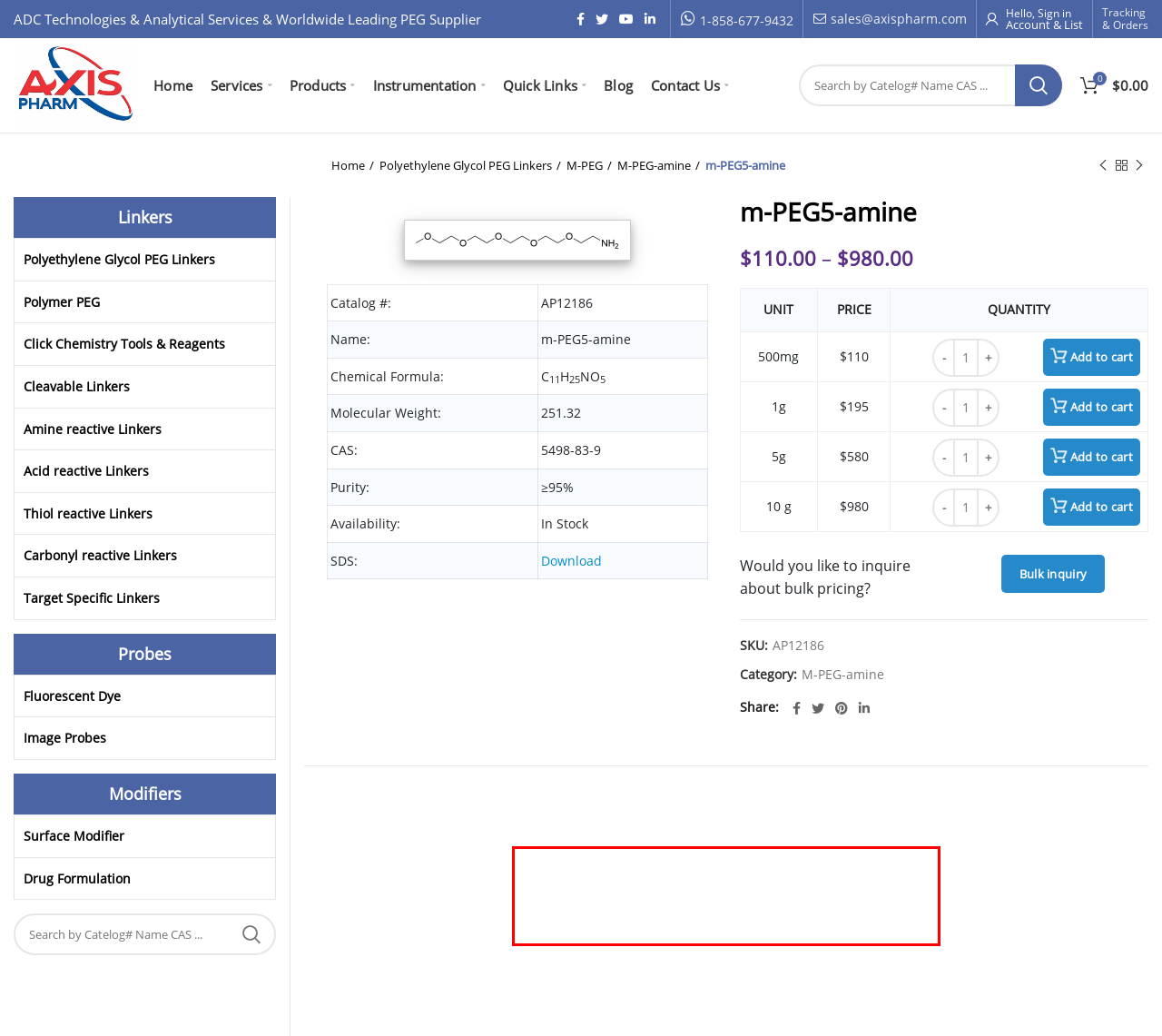Examine the webpage screenshot, find the red bounding box, and extract the text content within this marked area.

m-PEG5-amine linker contains an amino group and methoxy group on the ends. The amino group readily react with carboxylic acids and activated esters to form amide bond. It can also react with carbonyl groups such as ketone and aldehyde under reductive amination condition to form C-N bond. The PEG spacer together with the methoxy group increases the aqueous solubility of the resulting compound.